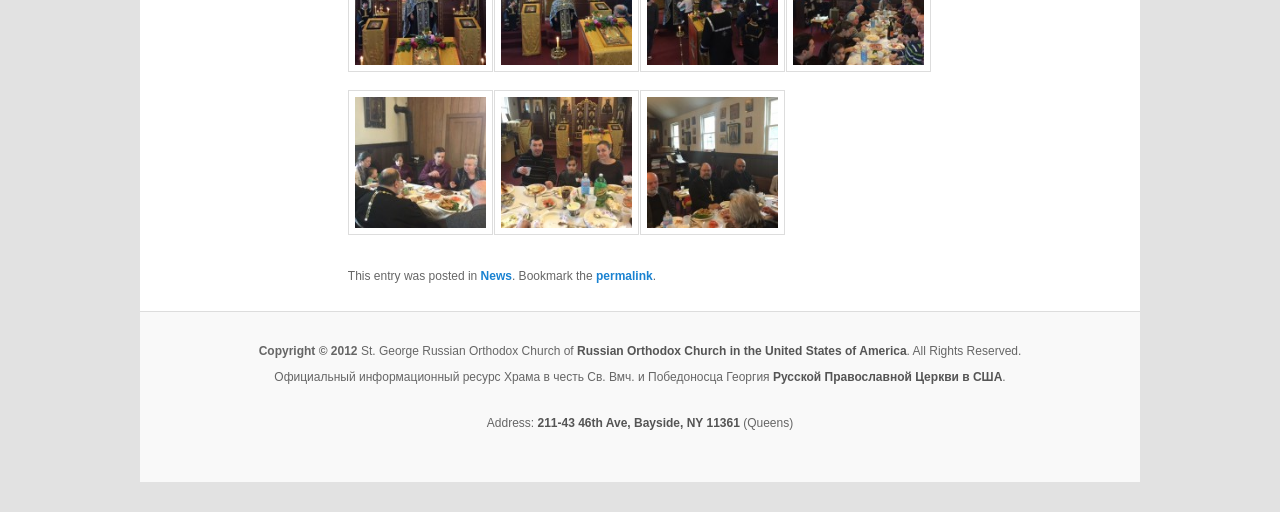Determine the bounding box coordinates of the clickable element to achieve the following action: 'Go to News'. Provide the coordinates as four float values between 0 and 1, formatted as [left, top, right, bottom].

[0.375, 0.524, 0.4, 0.552]